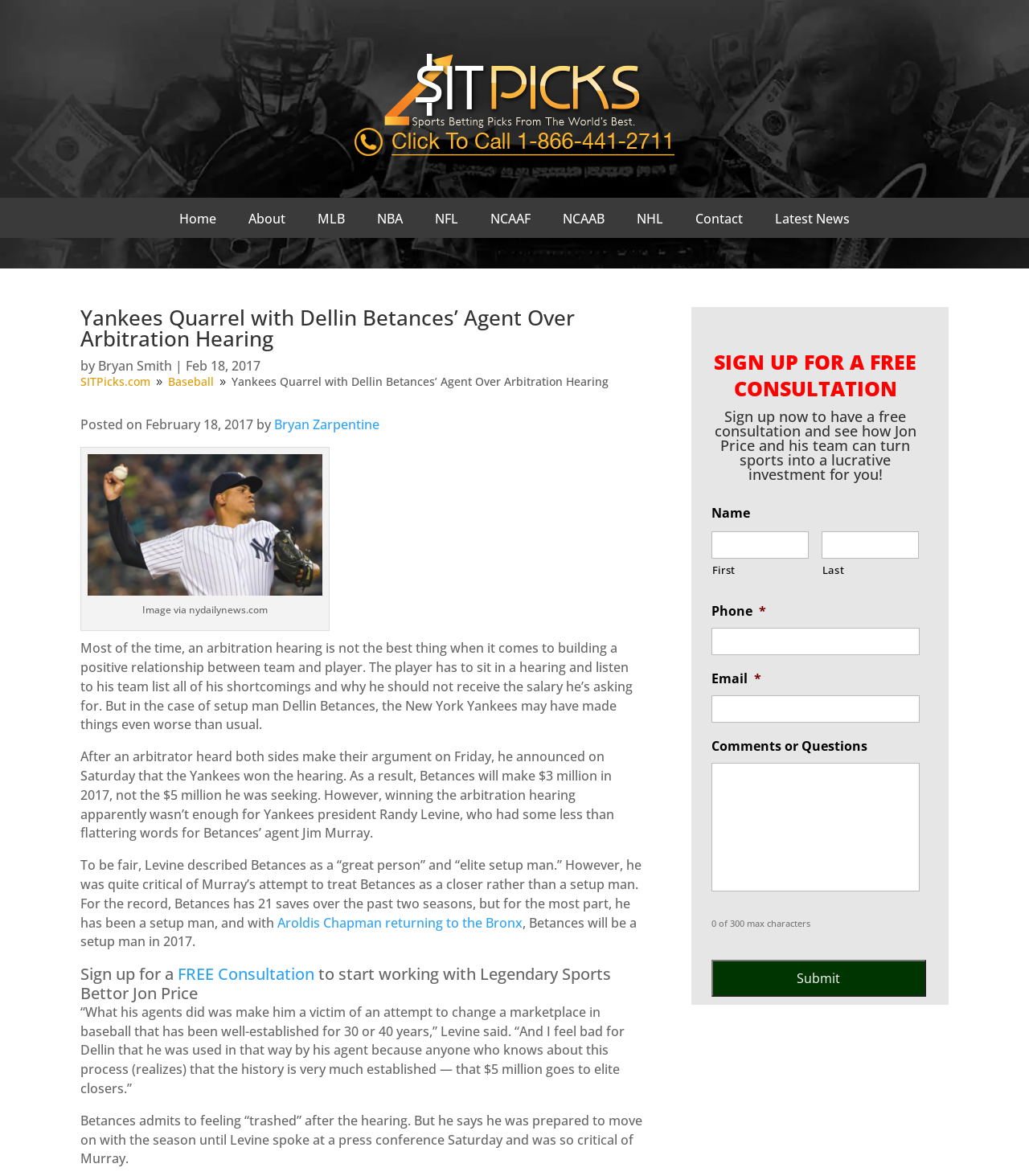Please identify the bounding box coordinates for the region that you need to click to follow this instruction: "Go to the ABOUT US page".

None